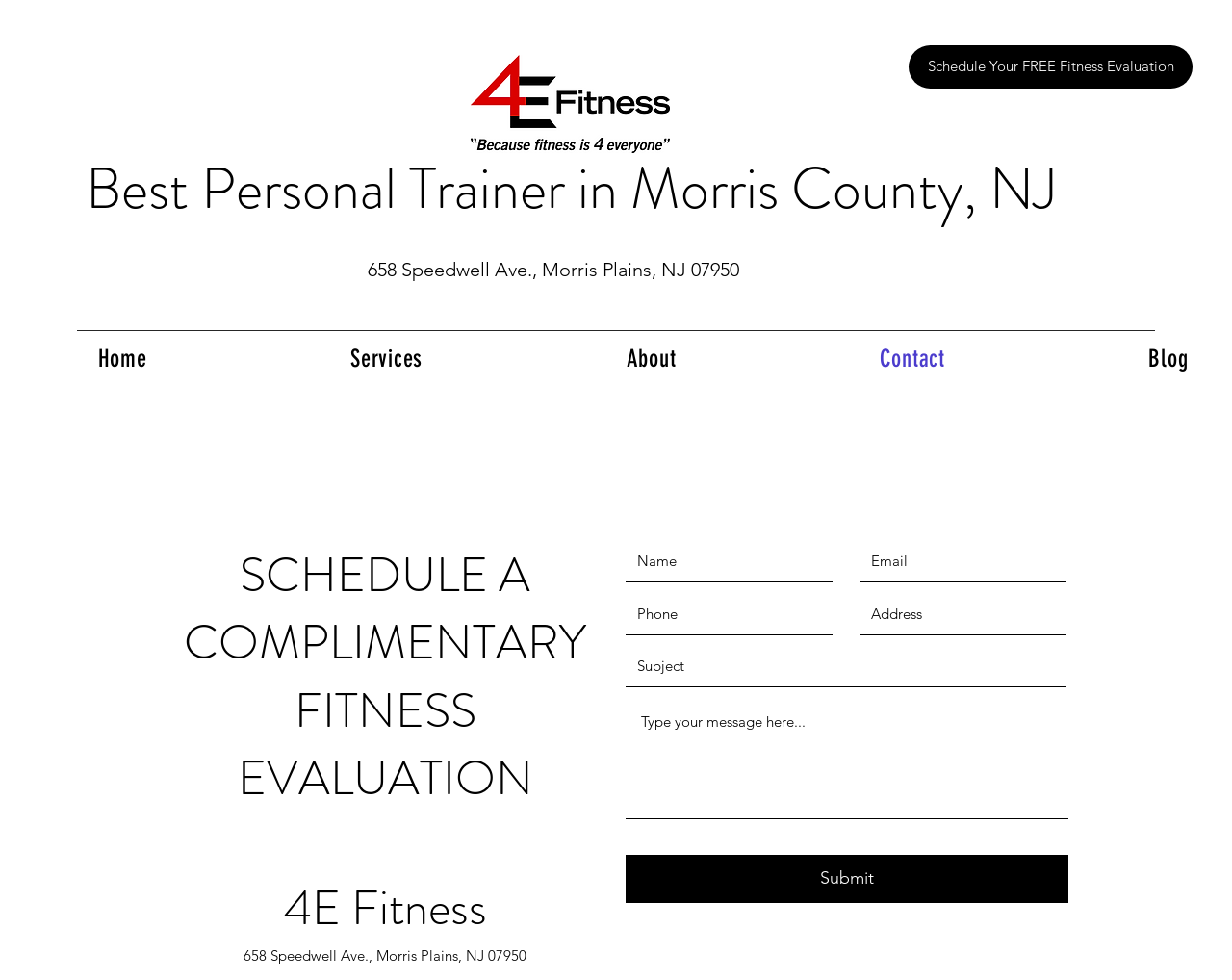Generate the title text from the webpage.

SCHEDULE A COMPLIMENTARY FITNESS EVALUATION